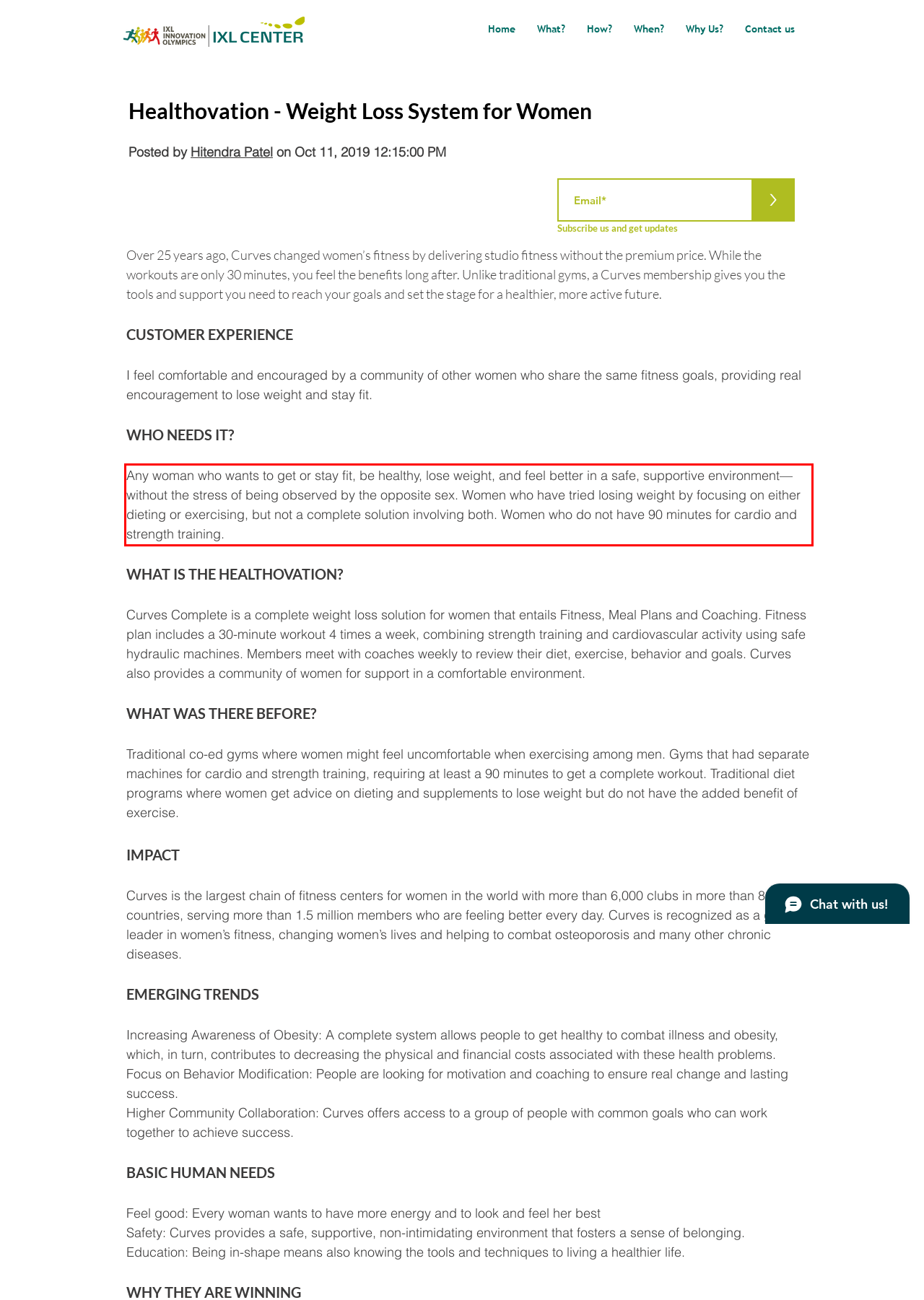Within the screenshot of a webpage, identify the red bounding box and perform OCR to capture the text content it contains.

Any woman who wants to get or stay fit, be healthy, lose weight, and feel better in a safe, supportive environment—without the stress of being observed by the opposite sex. Women who have tried losing weight by focusing on either dieting or exercising, but not a complete solution involving both. Women who do not have 90 minutes for cardio and strength training.